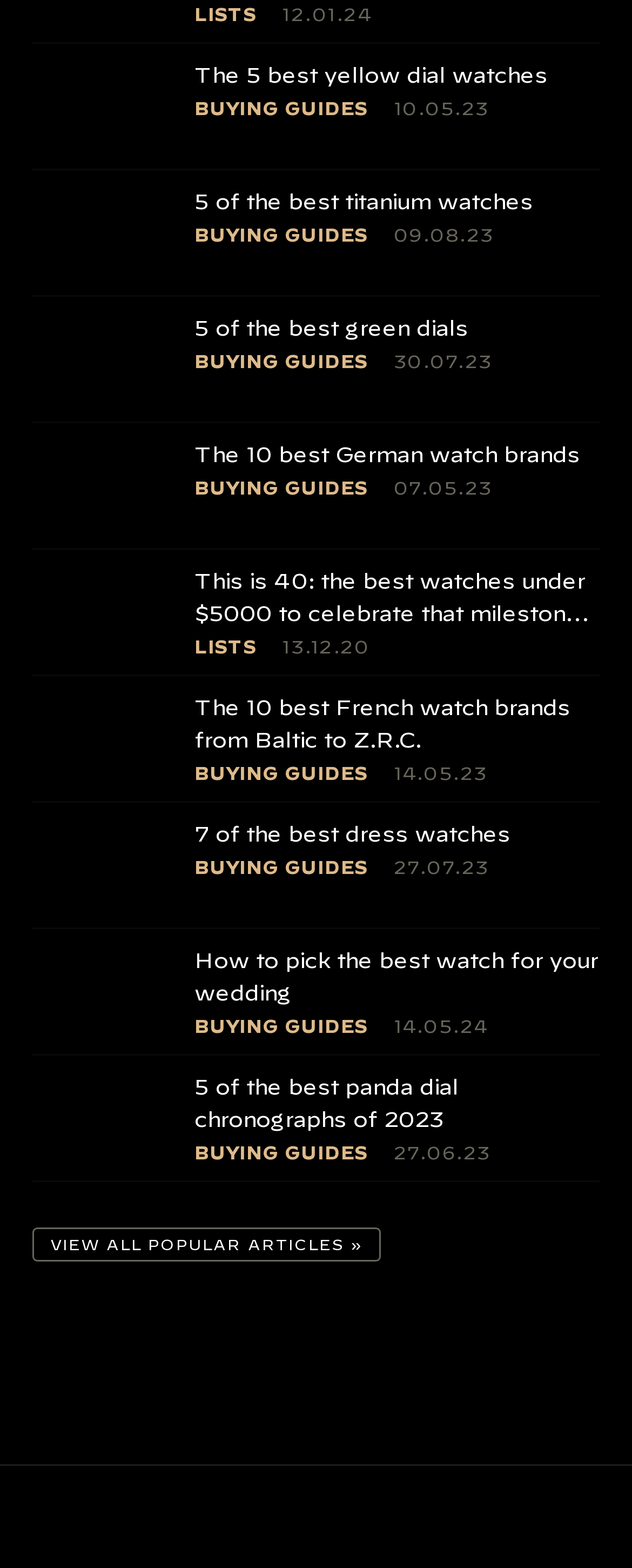Can you give a comprehensive explanation to the question given the content of the image?
What is the purpose of the 'VIEW ALL POPULAR ARTICLES »' link?

I inferred the purpose of the link 'VIEW ALL POPULAR ARTICLES »' by its text content, which suggests that it leads to a page with more popular articles.